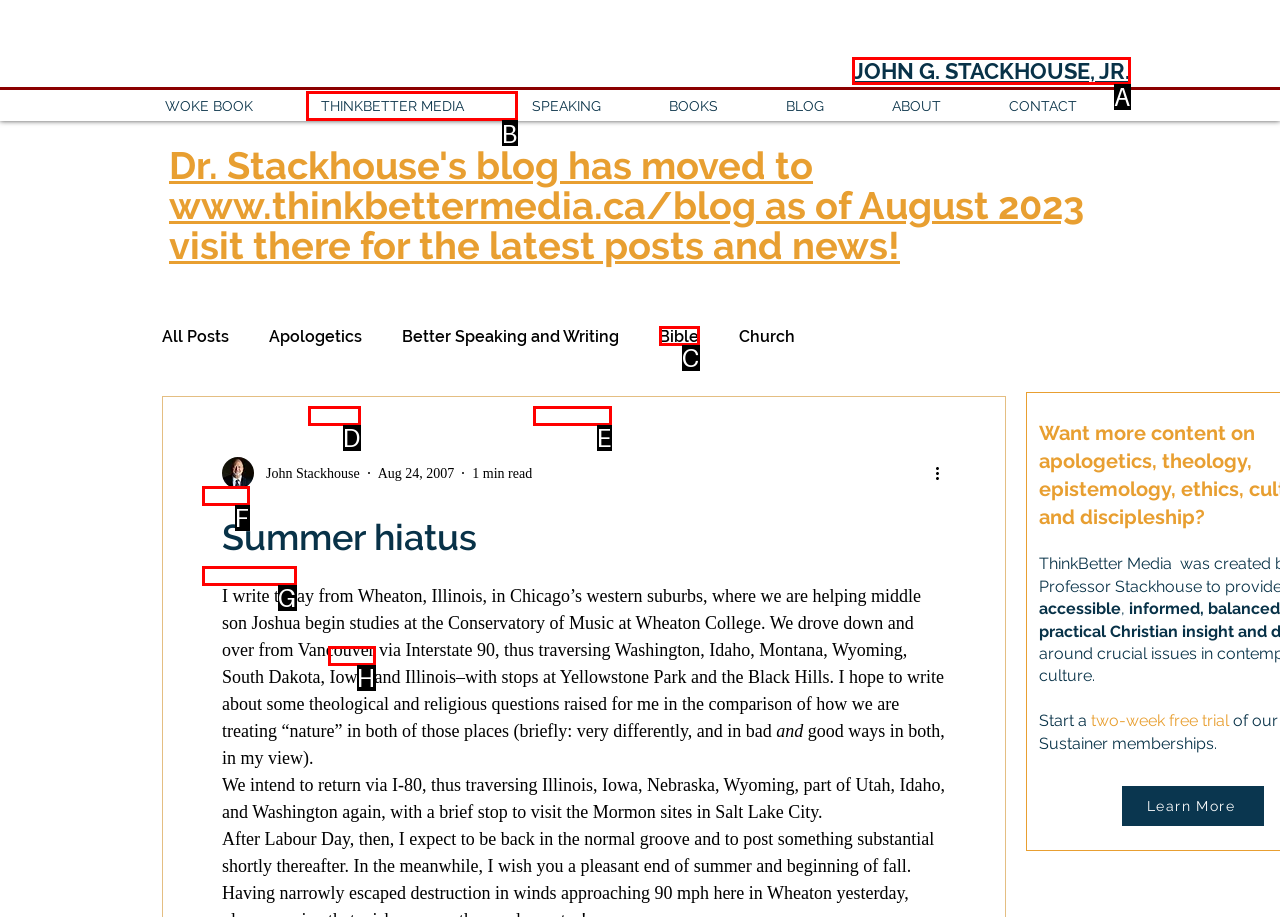Identify the letter of the option to click in order to Click on the 'JOHN G. STACKHOUSE, JR.' link. Answer with the letter directly.

A